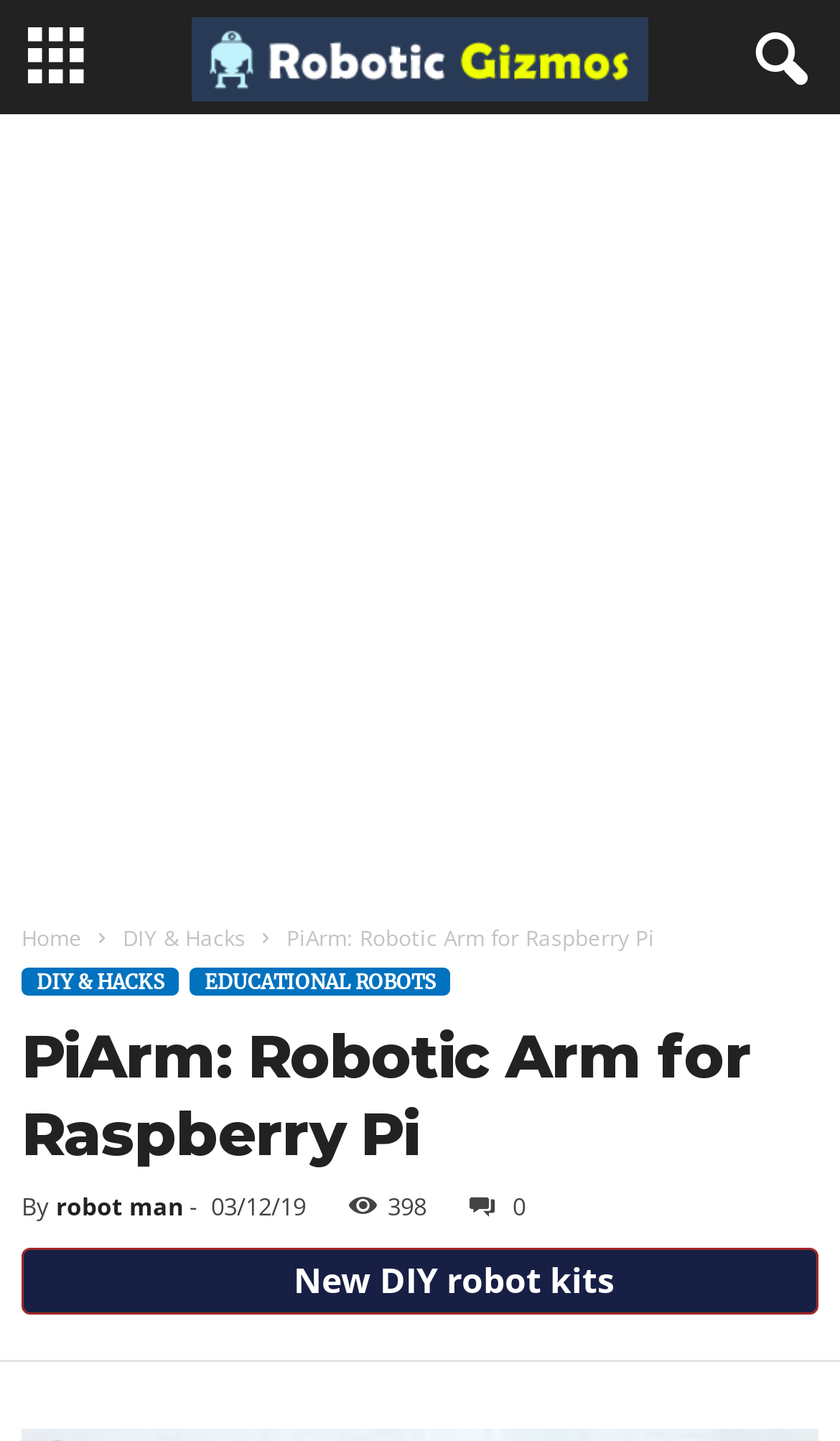Respond to the question below with a single word or phrase:
What is the name of the robotic arm kit?

PiArm